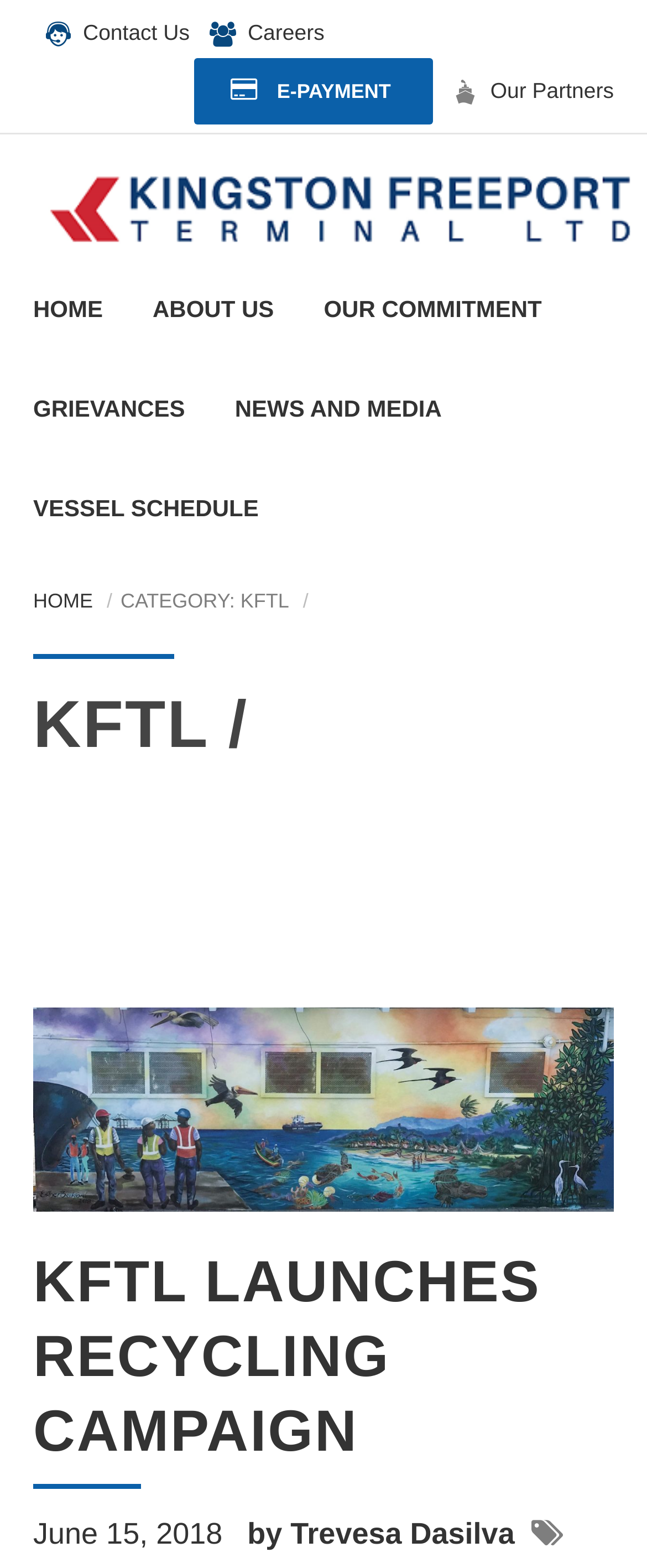Determine the bounding box of the UI component based on this description: "KFTL Launches Recycling Campaign". The bounding box coordinates should be four float values between 0 and 1, i.e., [left, top, right, bottom].

[0.051, 0.797, 0.836, 0.934]